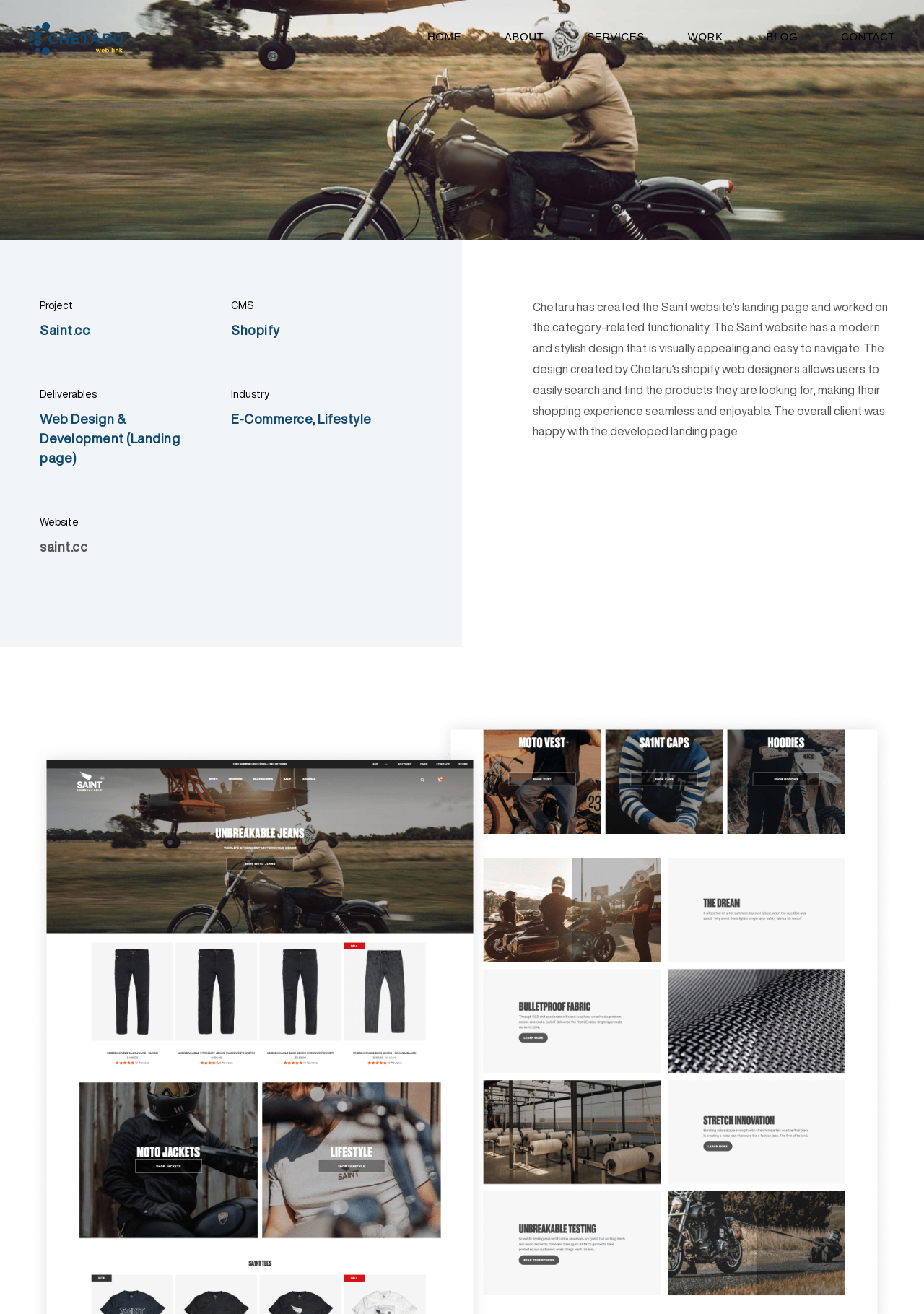Please identify the bounding box coordinates of the element's region that needs to be clicked to fulfill the following instruction: "Learn more about 'Shopify web designers'". The bounding box coordinates should consist of four float numbers between 0 and 1, i.e., [left, top, right, bottom].

[0.738, 0.276, 0.866, 0.285]